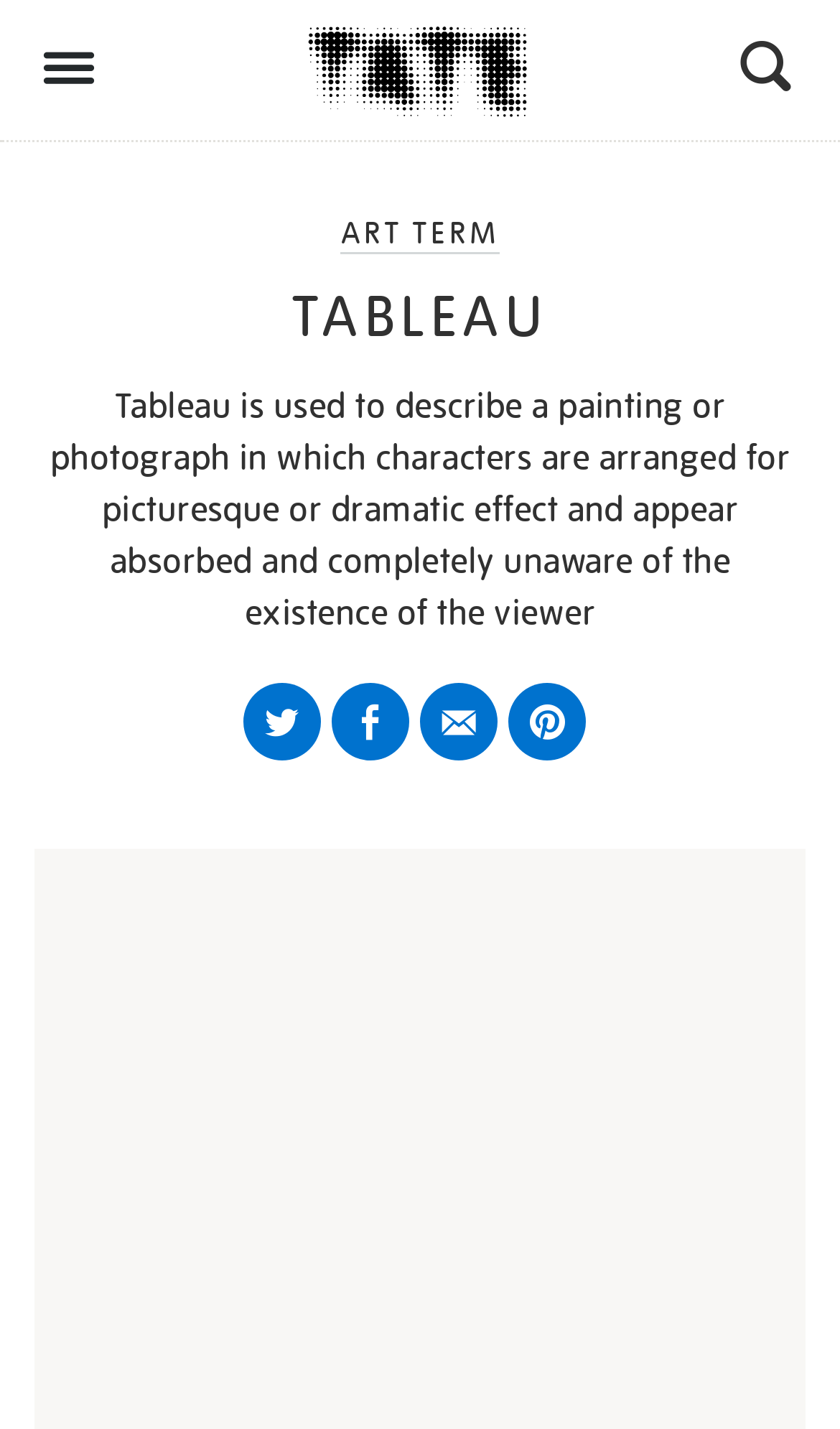What is the first word in the description of Tableau?
Based on the image, please offer an in-depth response to the question.

I looked at the StaticText element that describes Tableau and found that the first word is 'Tableau'.